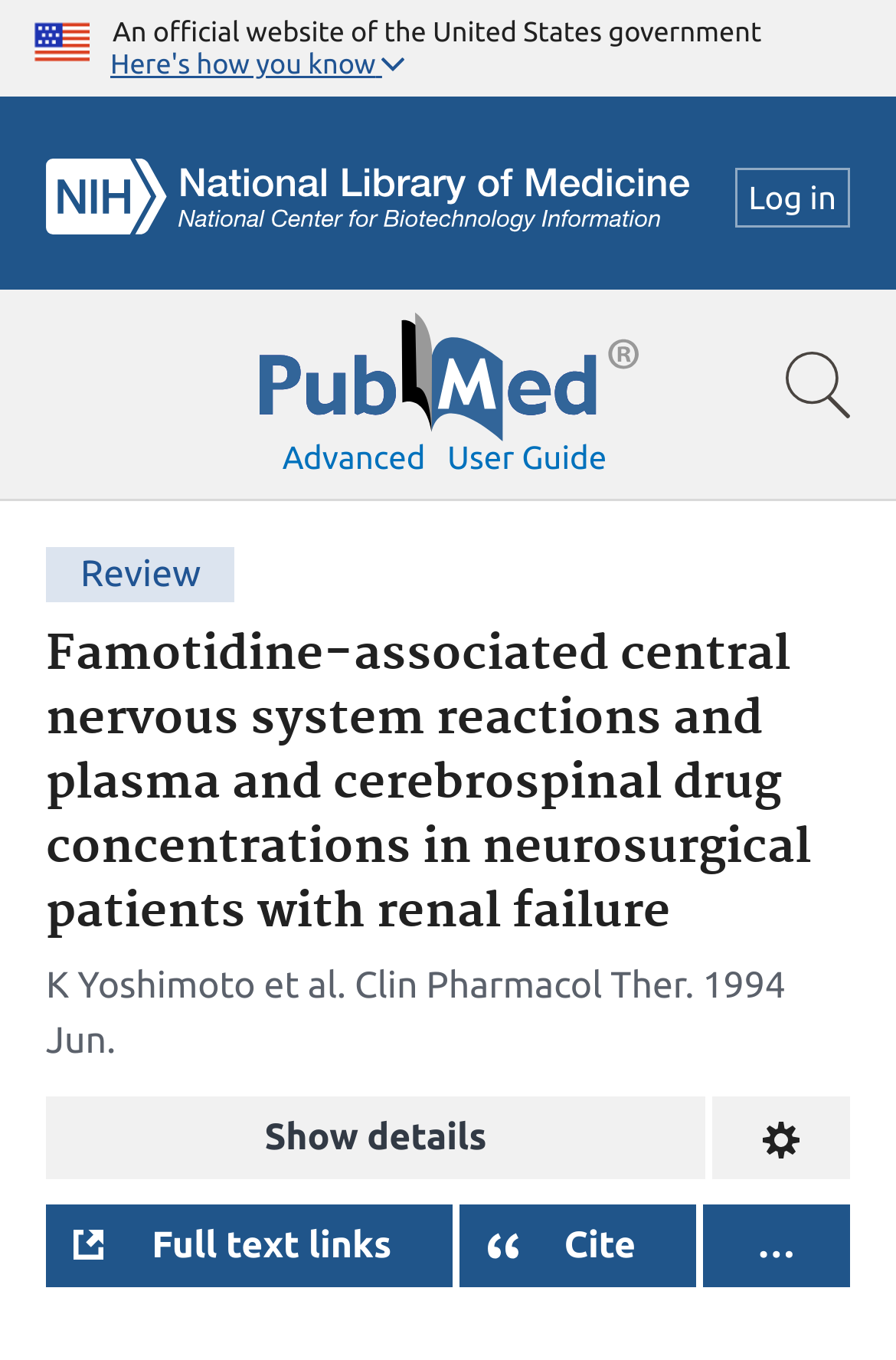Provide the text content of the webpage's main heading.

Famotidine-associated central nervous system reactions and plasma and cerebrospinal drug concentrations in neurosurgical patients with renal failure